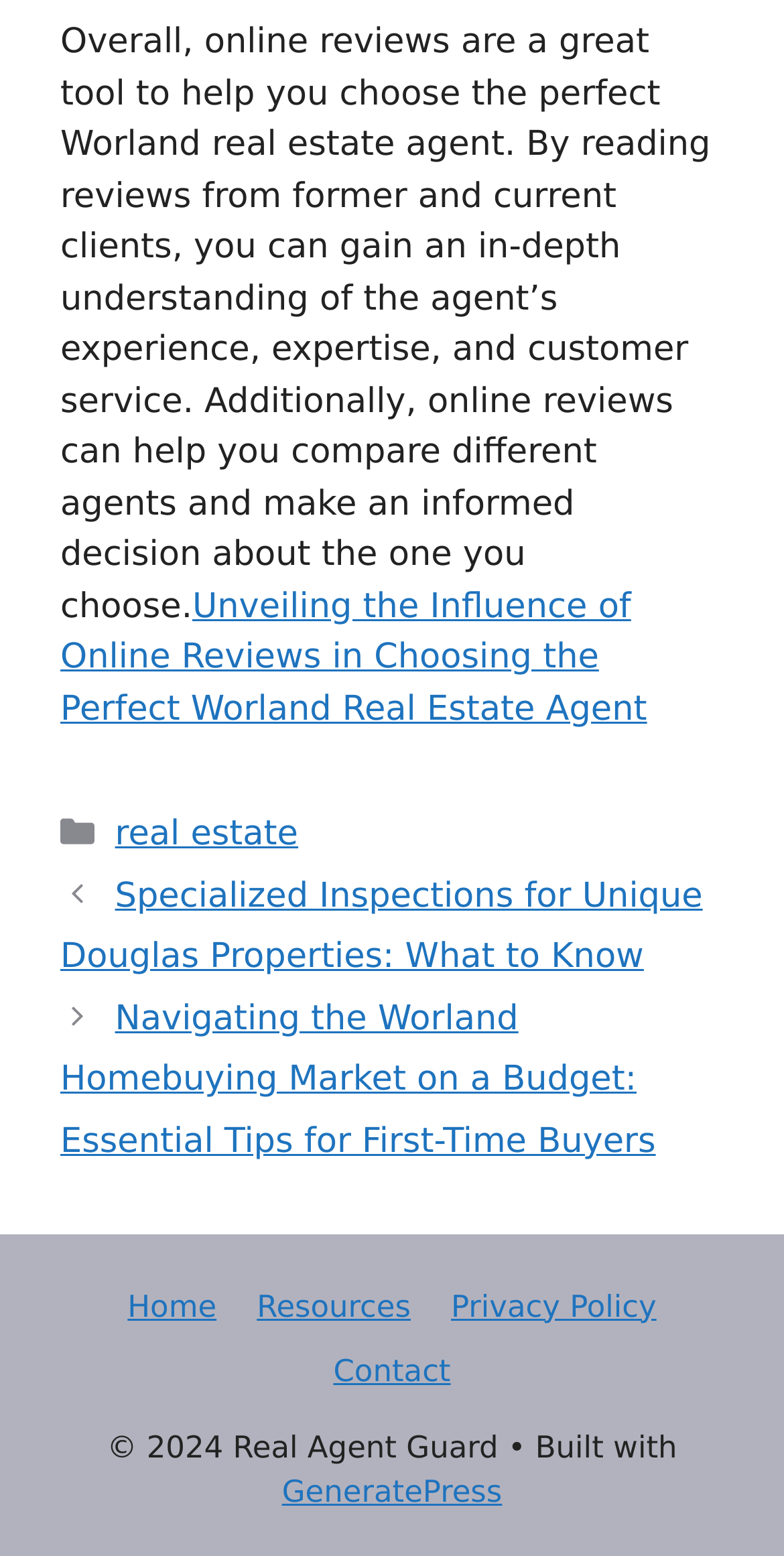Refer to the image and provide an in-depth answer to the question: 
What is the theme or framework used to build the website?

The website is built using GeneratePress, as indicated by the link element with the text 'GeneratePress'.